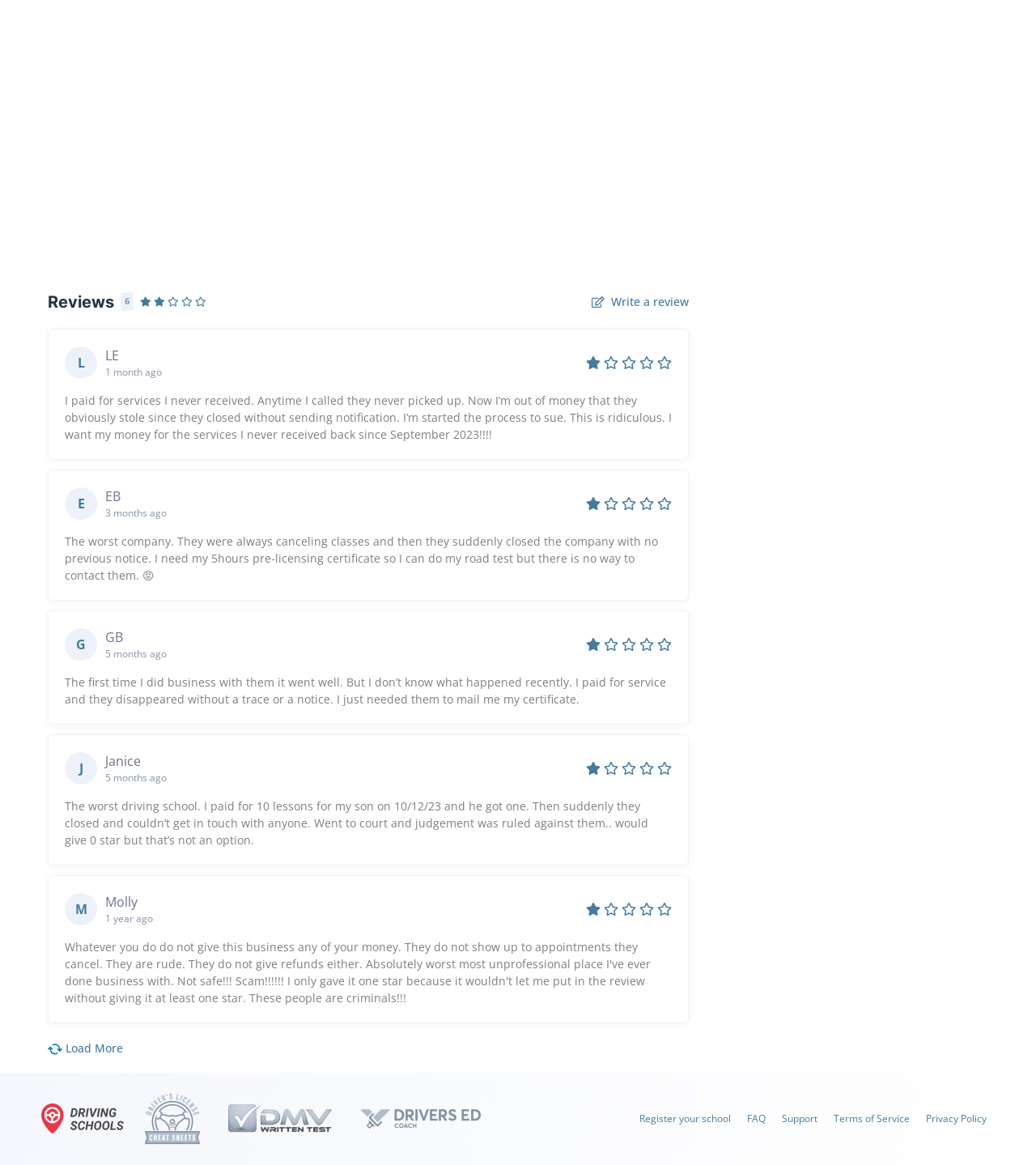Please locate the bounding box coordinates of the region I need to click to follow this instruction: "View FAQ".

[0.721, 0.954, 0.739, 0.966]